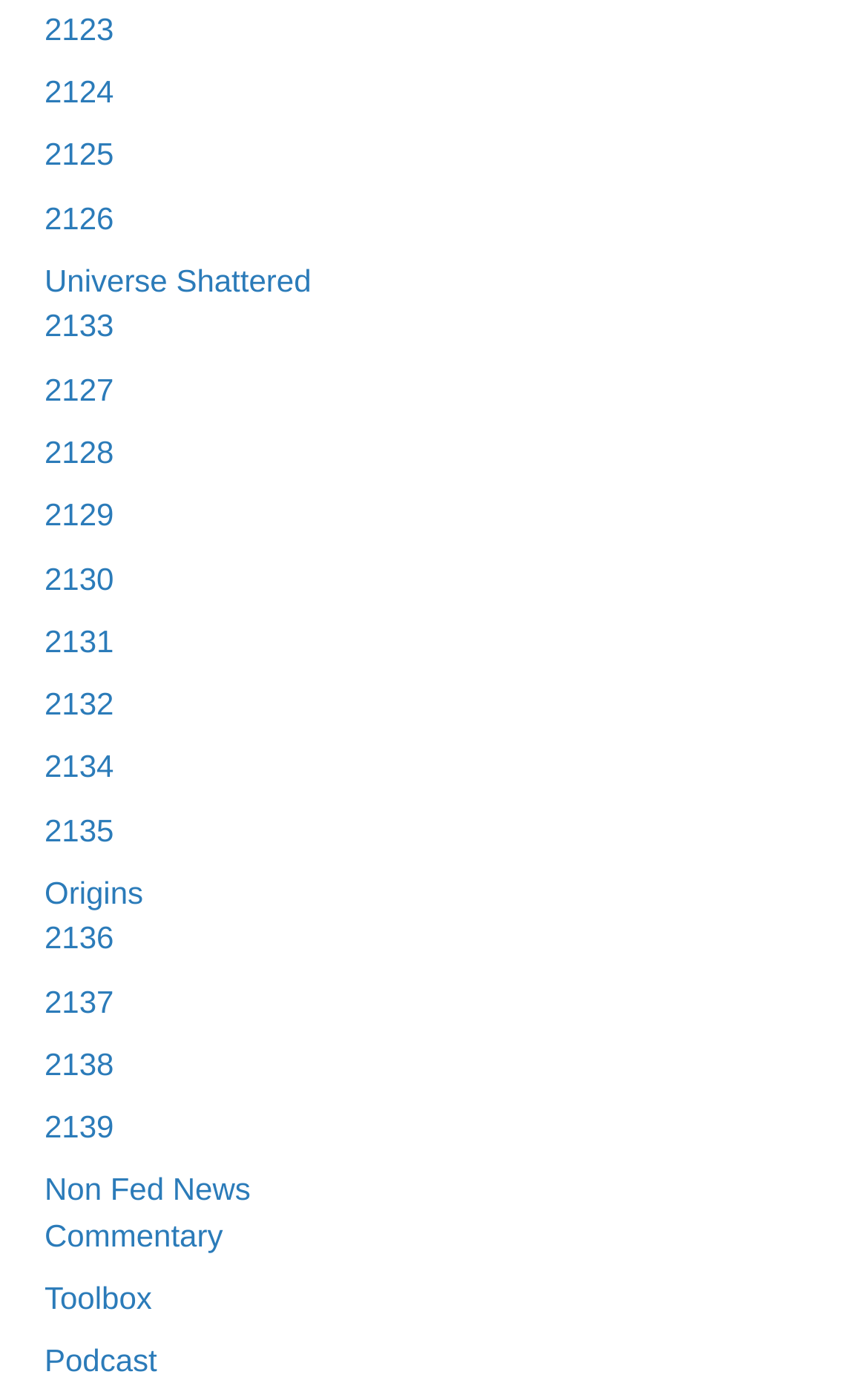Pinpoint the bounding box coordinates of the element to be clicked to execute the instruction: "click on Universe Shattered".

[0.051, 0.19, 0.359, 0.215]